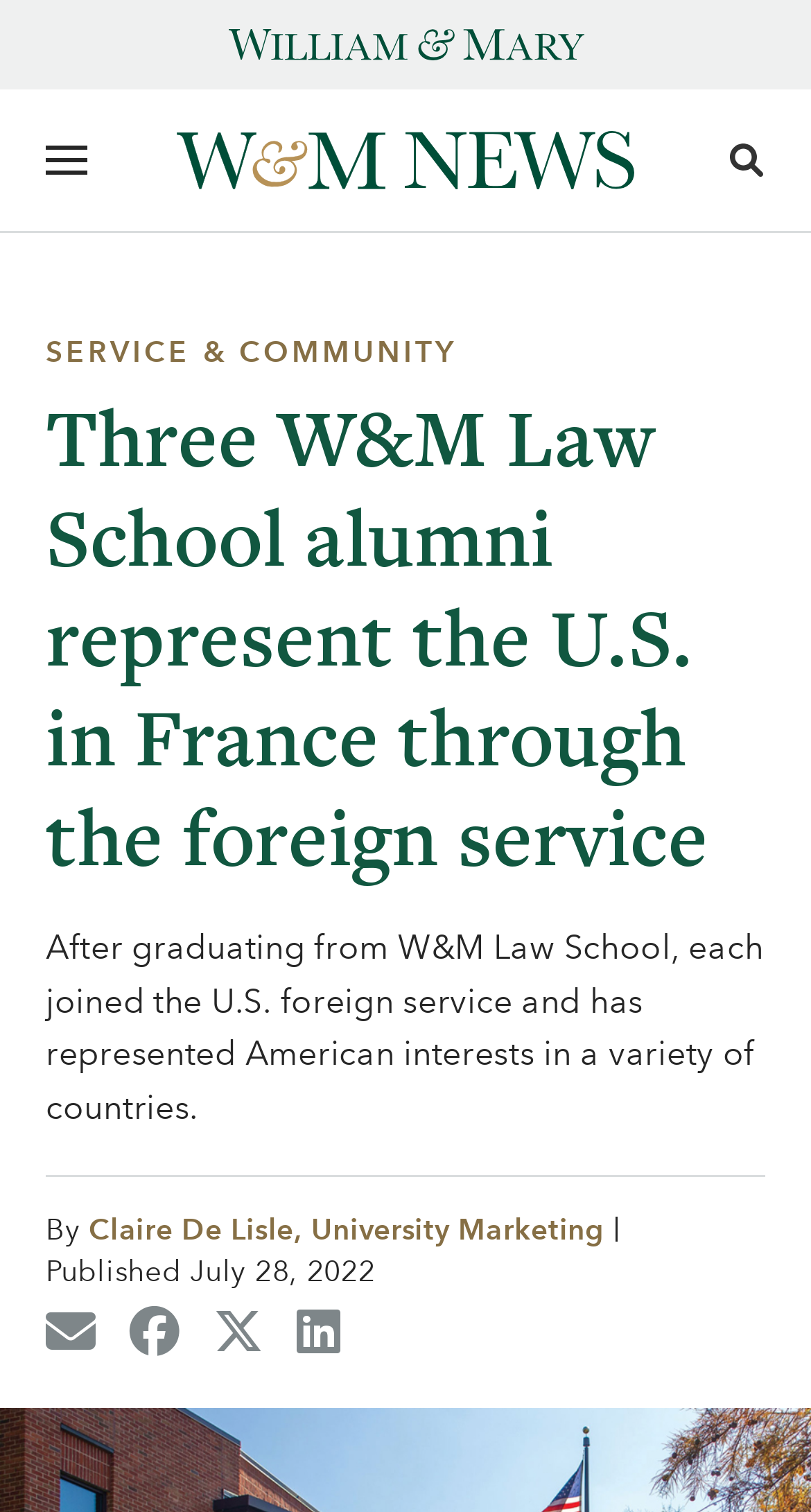Detail the webpage's structure and highlights in your description.

The webpage is about three W&M Law School alumni who represent the U.S. in France through the foreign service. At the top left, there is a link to "William & Mary Home" with a plugin object. Next to it, on the right, is a link to "W&M News Home" accompanied by an image. Below these links, there is a link to "Sections" on the left, and a search button on the right.

The main content of the webpage starts with a heading that reads "Three W&M Law School alumni represent the U.S. in France through the foreign service". Below the heading, there is a paragraph of text that summarizes the story, stating that after graduating from W&M Law School, each of the alumni joined the U.S. foreign service and has represented American interests in various countries.

Underneath the paragraph, there is a horizontal separator. Below the separator, there is a byline that reads "By Claire De Lisle, University Marketing", followed by the publication date "July 28, 2022". On the same line, there are social media sharing links, including "share by email", "share on Facebook", "share on X", and "share on LinkedIn", arranged from left to right.